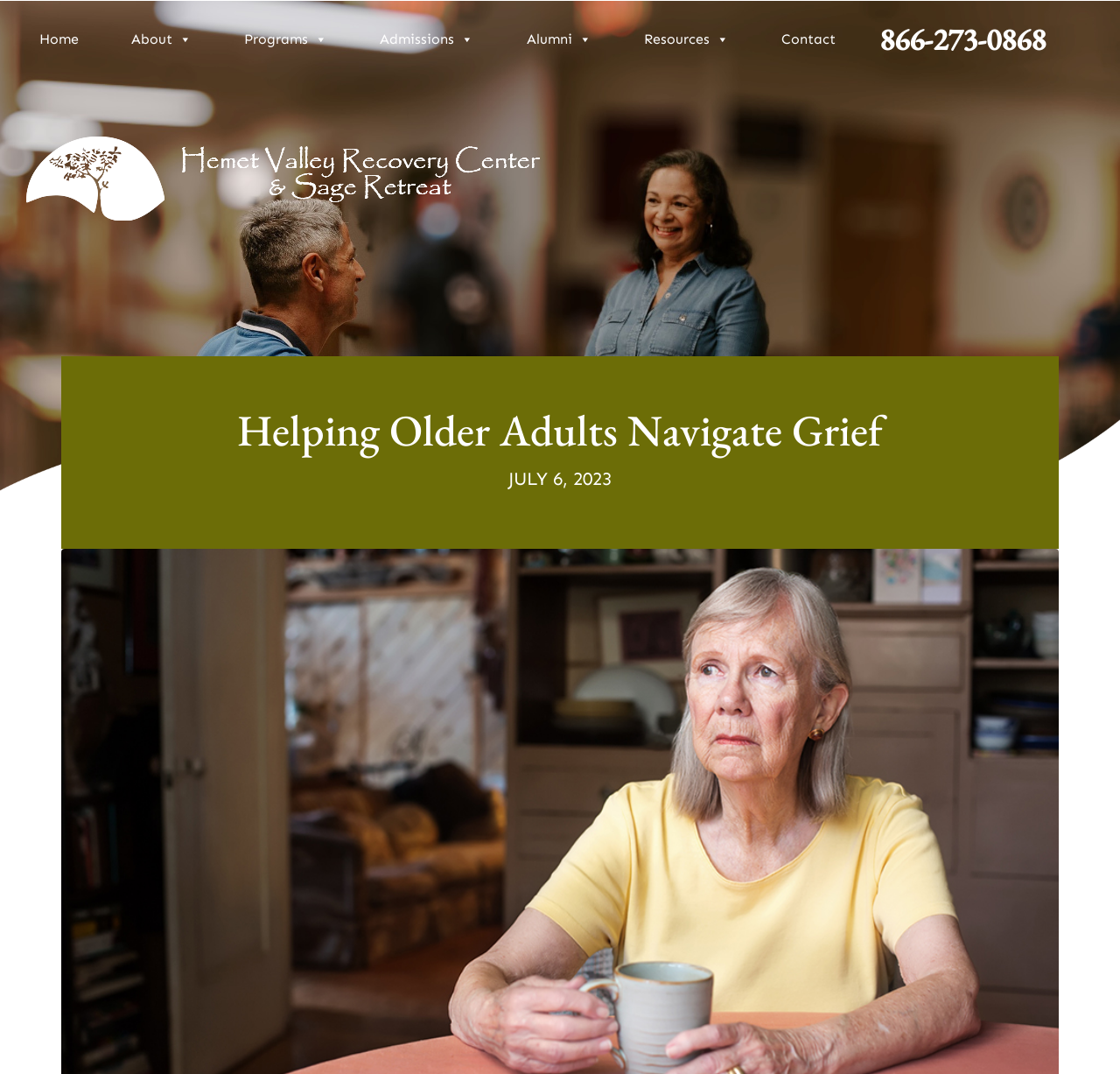Could you determine the bounding box coordinates of the clickable element to complete the instruction: "View the image"? Provide the coordinates as four float numbers between 0 and 1, i.e., [left, top, right, bottom].

[0.02, 0.123, 0.484, 0.209]